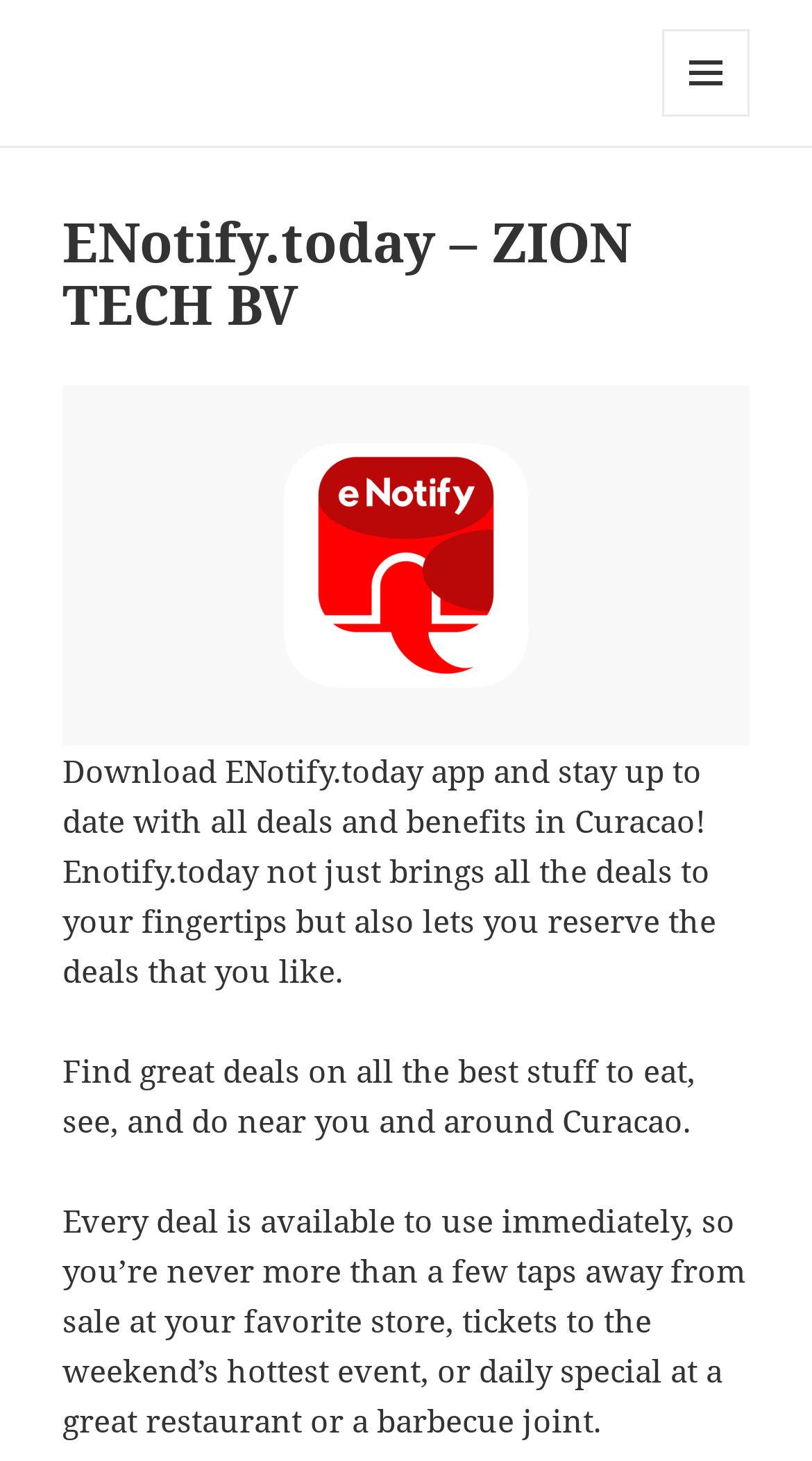What can users do with deals on ENotify.today?
Please provide a comprehensive answer based on the details in the screenshot.

The static text on the webpage states that ENotify.today not only brings all deals to the user's fingertips but also lets them reserve the deals they like, implying that users can set aside or book deals that interest them.